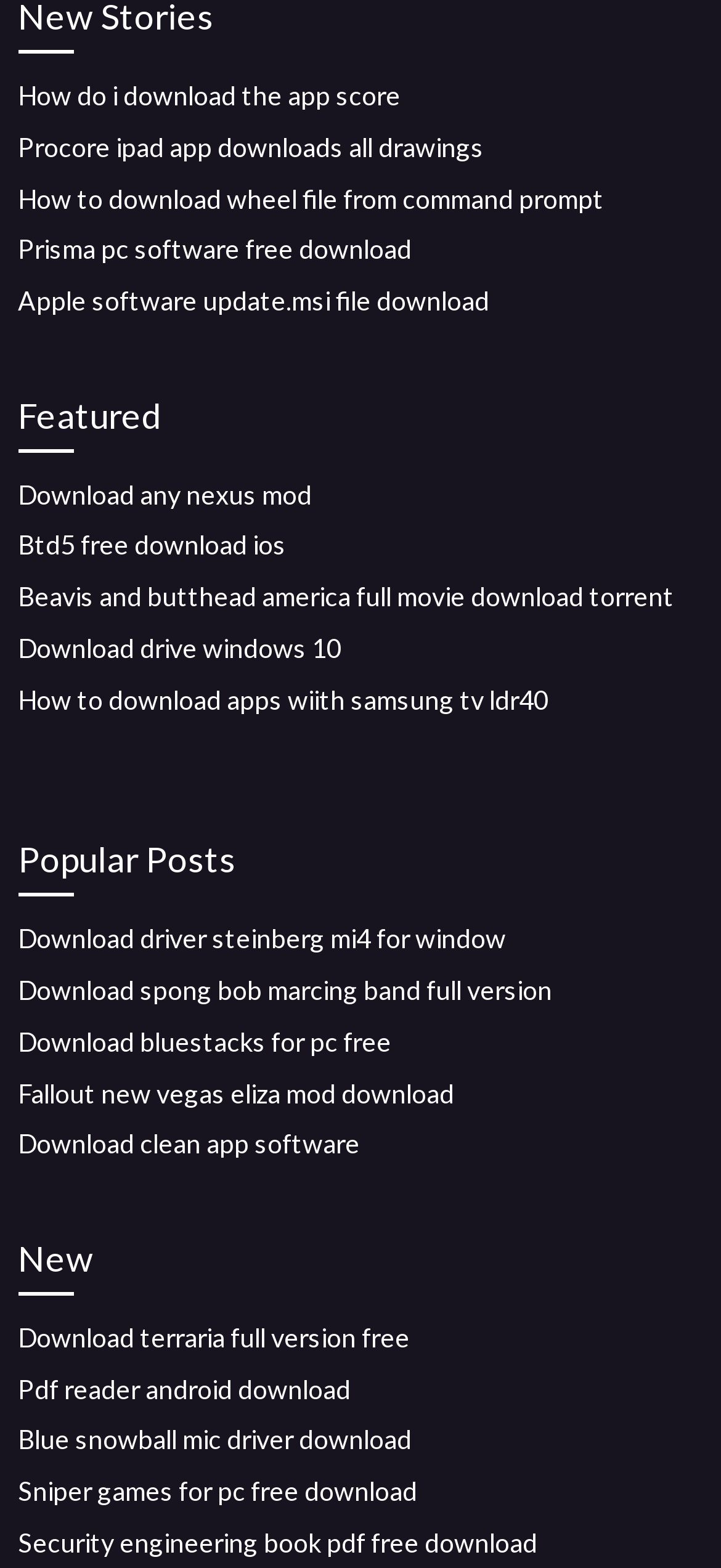Determine the bounding box coordinates for the clickable element required to fulfill the instruction: "Copy a link to this post". Provide the coordinates as four float numbers between 0 and 1, i.e., [left, top, right, bottom].

None